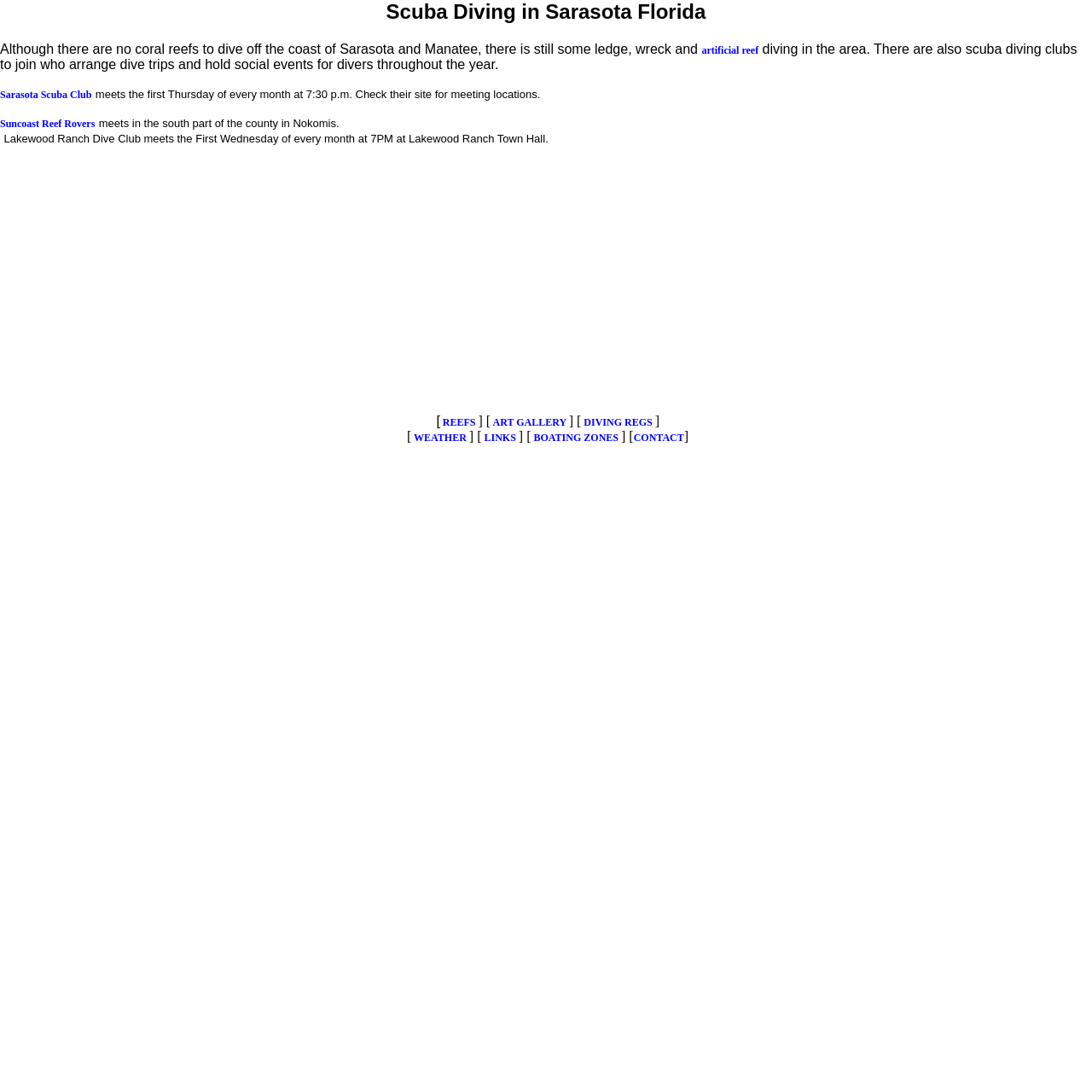Specify the bounding box coordinates of the area that needs to be clicked to achieve the following instruction: "Open the search".

None